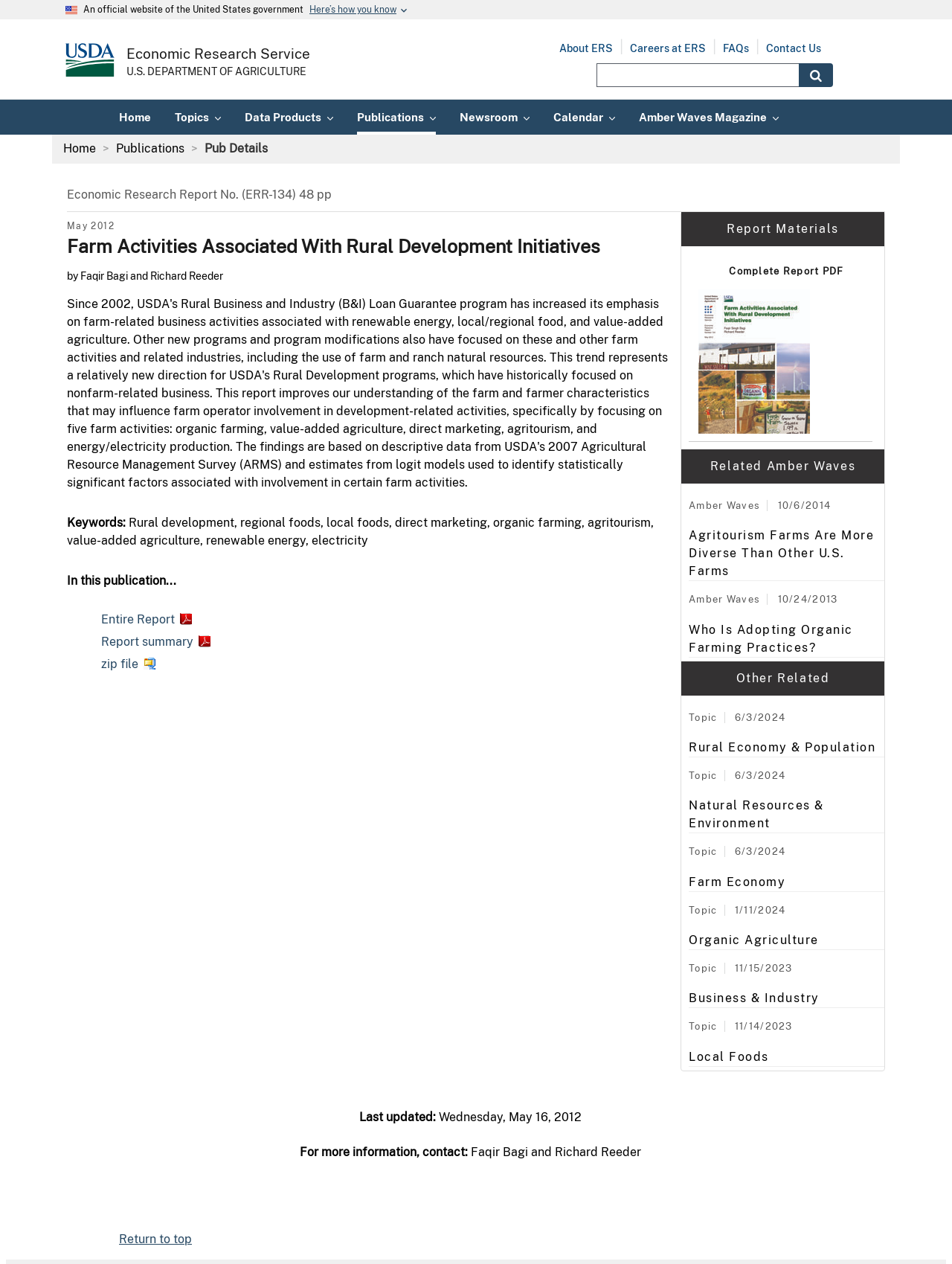Describe the webpage in detail, including text, images, and layout.

This webpage is from the United States Department of Agriculture's Economic Research Service (ERS) and is focused on farm activities associated with rural development initiatives. At the top of the page, there is an official government website banner with a U.S. flag image and a link to learn more about the website. Below this, there are links to the Economic Research Service, U.S. Department of Agriculture, and a navigation menu with options for Home, Topics, Data Products, Publications, Newsroom, Calendar, and Amber Waves Magazine.

The main content of the page is divided into sections. The first section has a heading "Farm Activities Associated With Rural Development Initiatives" and provides information about a publication, including the authors, keywords, and a summary. There are also links to download the entire report, a report summary, and a zip file.

The next section is titled "Report Materials" and has links to related publications and reports. Below this, there is a section titled "Related Amber Waves" with links to articles and their corresponding dates. The page also has a section titled "Other Related" with links to topics such as Rural Economy & Population, Natural Resources & Environment, Farm Economy, Organic Agriculture, Business & Industry, and Local Foods, each with a corresponding date.

Throughout the page, there are various headings, links, and text blocks providing information about farm activities and rural development initiatives. The layout is organized, with clear headings and concise text, making it easy to navigate and find relevant information.